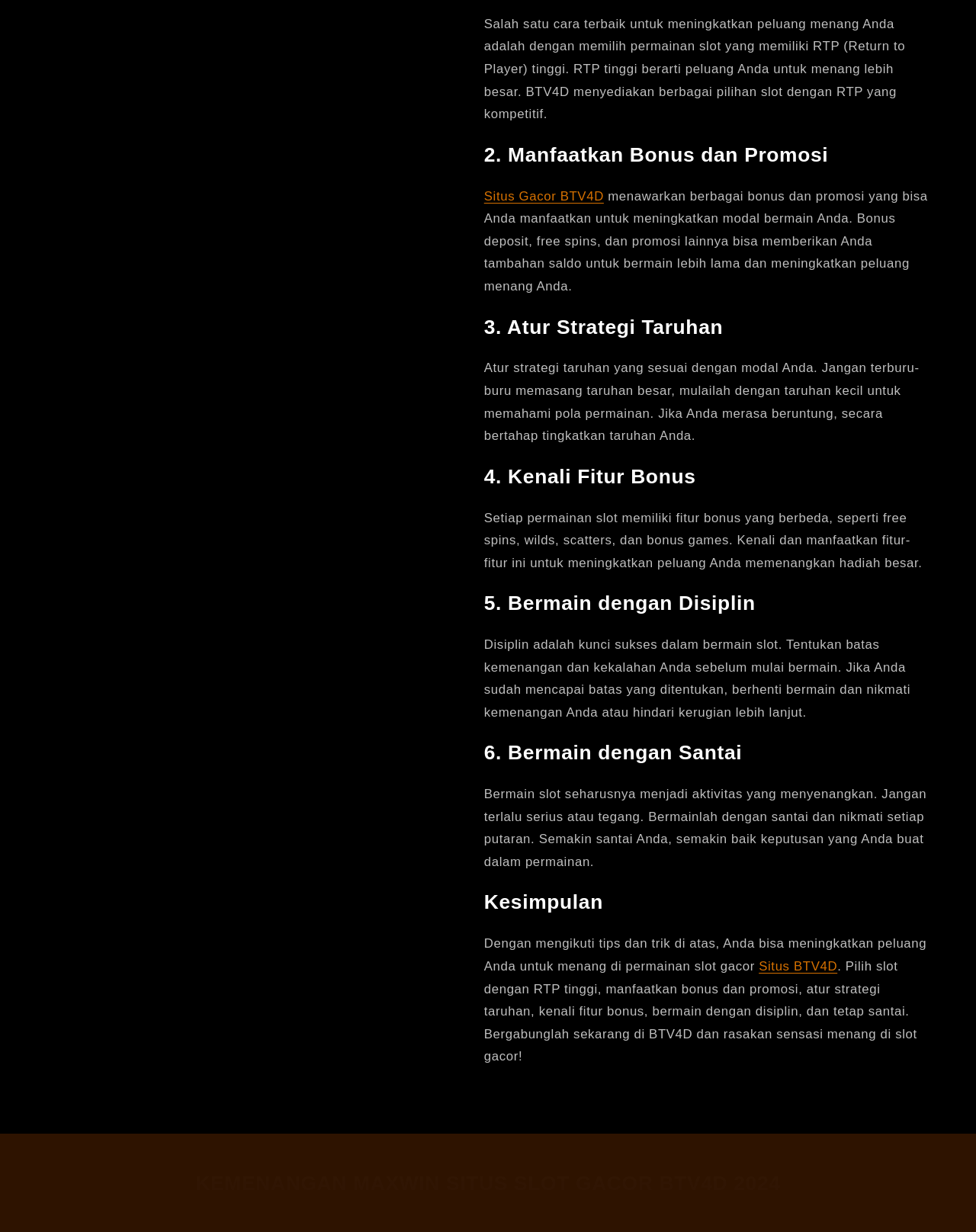Find the bounding box coordinates for the HTML element described in this sentence: "Situs Gacor BTV4D". Provide the coordinates as four float numbers between 0 and 1, in the format [left, top, right, bottom].

[0.496, 0.153, 0.619, 0.165]